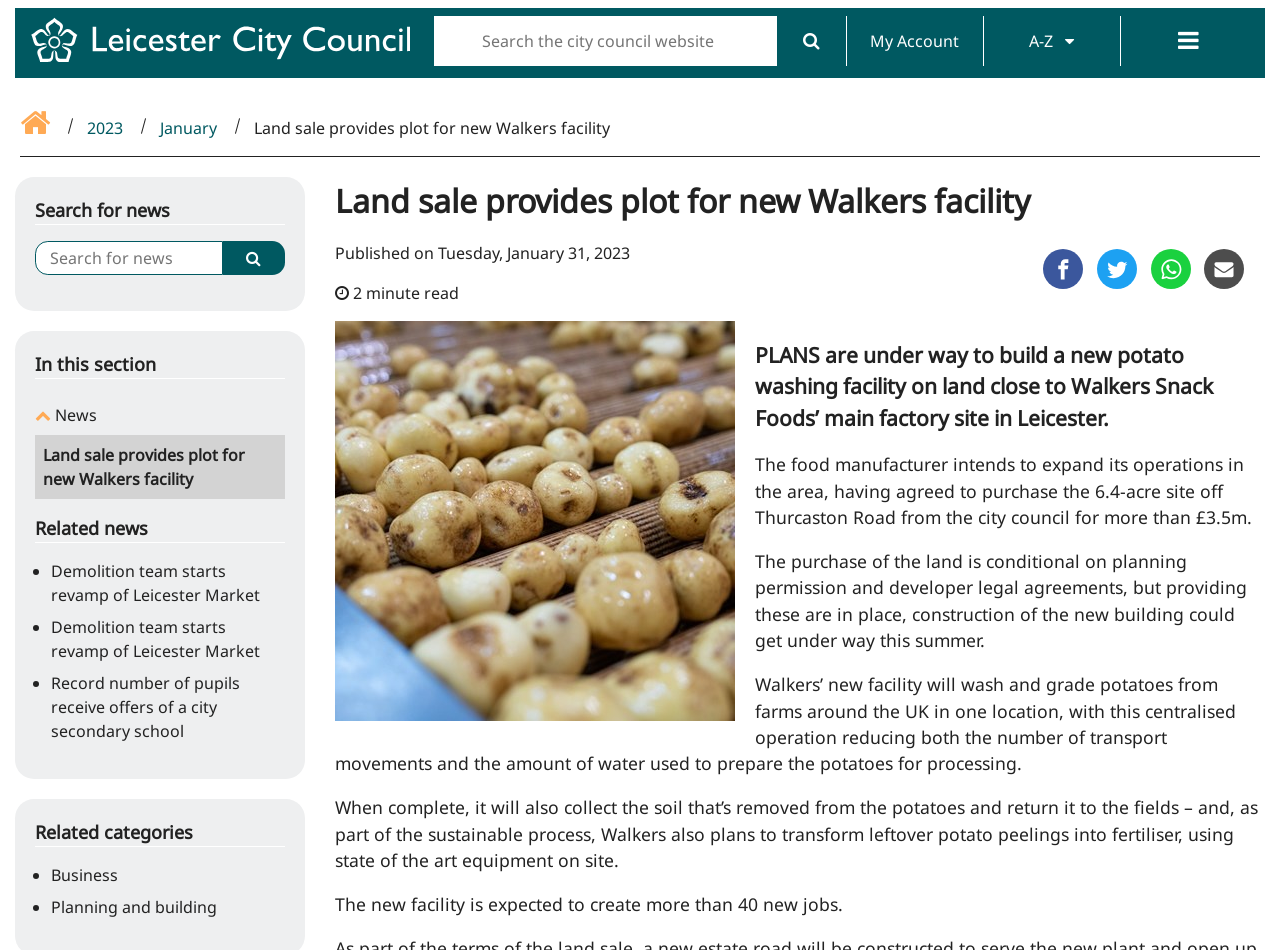How much did the city council sell the land to Walkers for?
Answer the question in as much detail as possible.

The answer can be found in the article text, where it is mentioned that 'the city council for more than £3.5m' is the price at which the land was sold to Walkers.